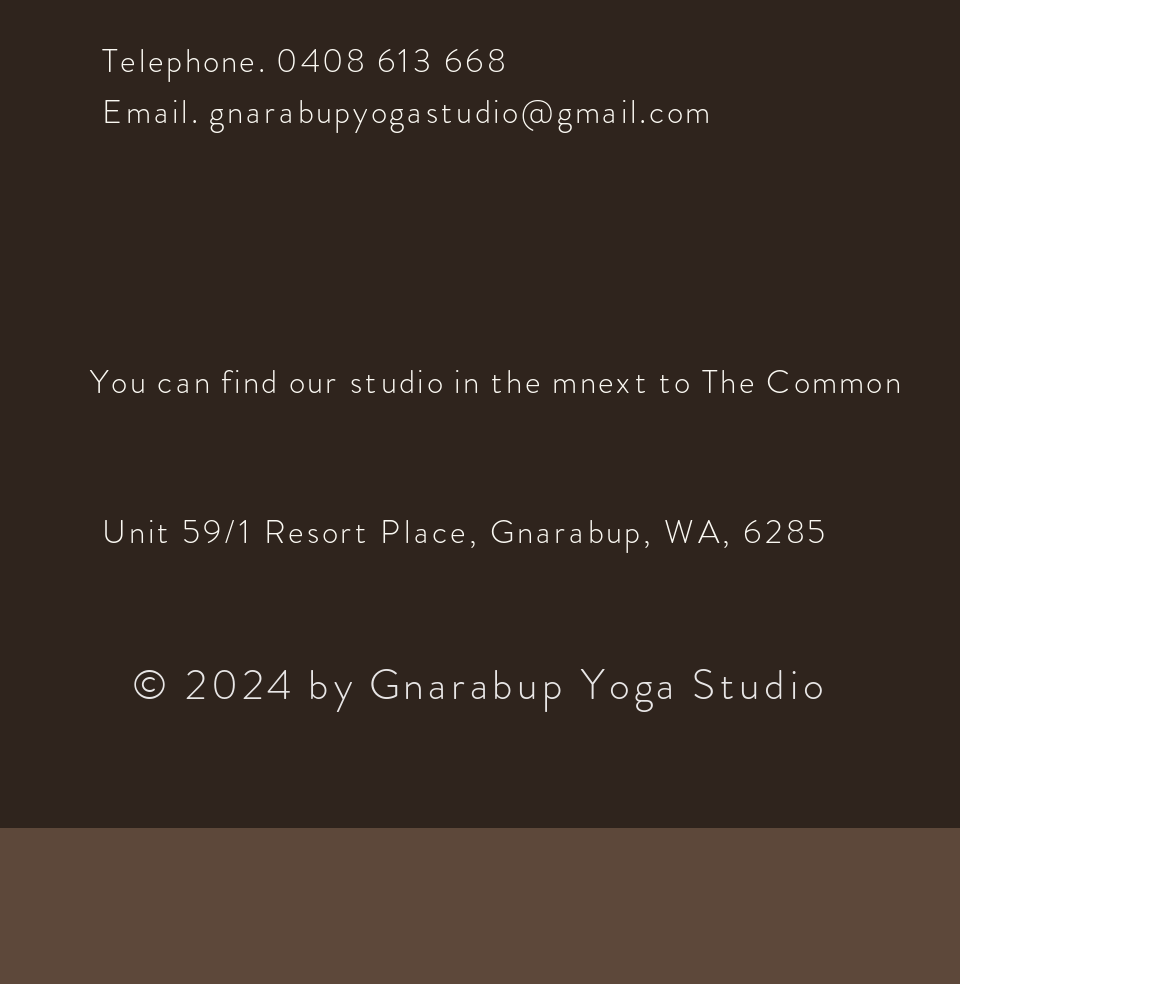Identify the bounding box of the UI component described as: "gnarabupyogastudio@gmail.com".

[0.179, 0.087, 0.609, 0.136]